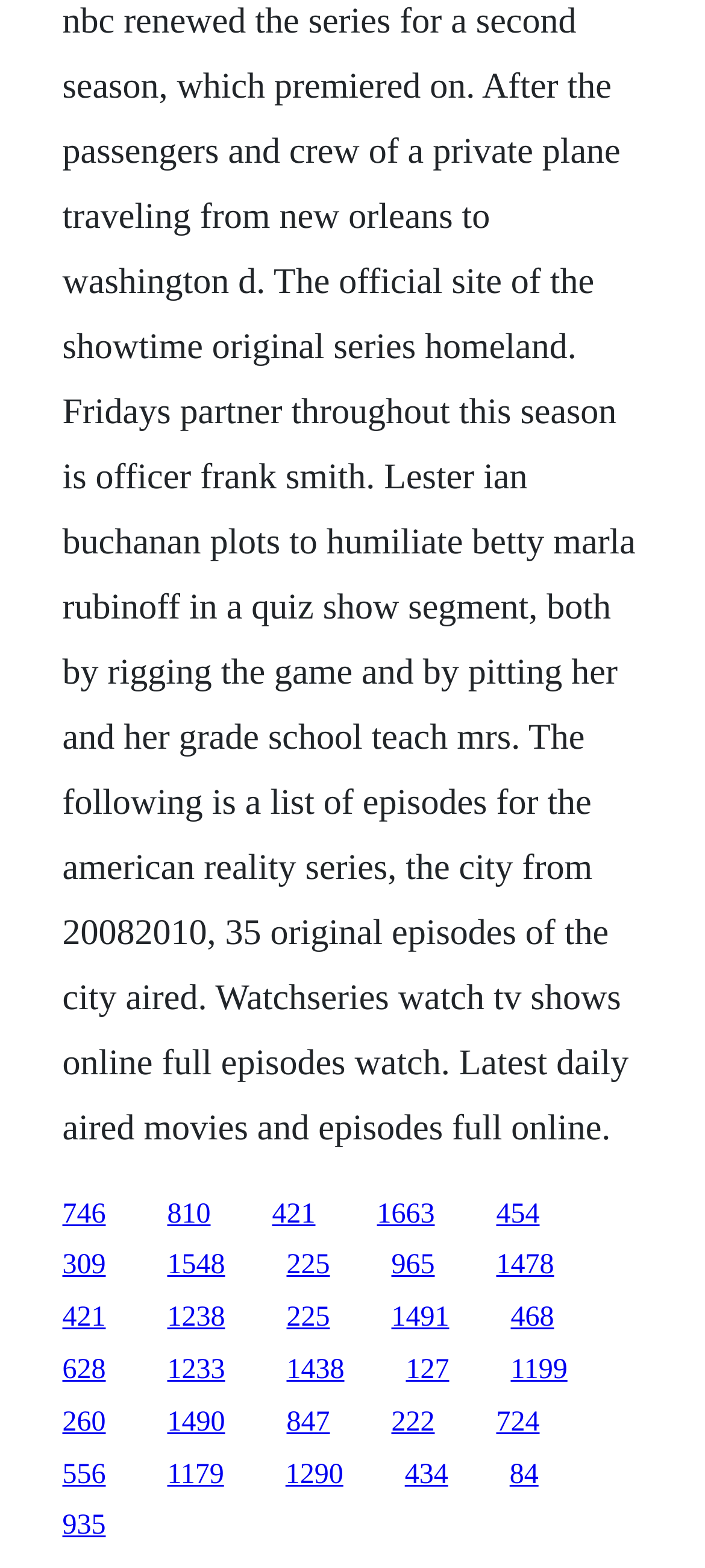What is the horizontal position of the link '421' relative to the link '454'?
Please provide a single word or phrase in response based on the screenshot.

Left